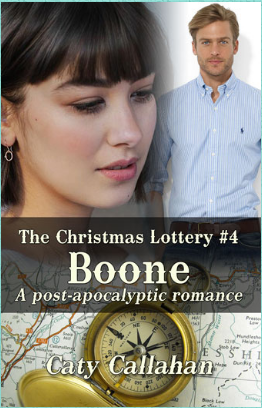What is the color of the man's shirt?
Analyze the image and provide a thorough answer to the question.

According to the caption, the young man in the image is wearing a light blue button-up shirt, which suggests a connection central to the story.